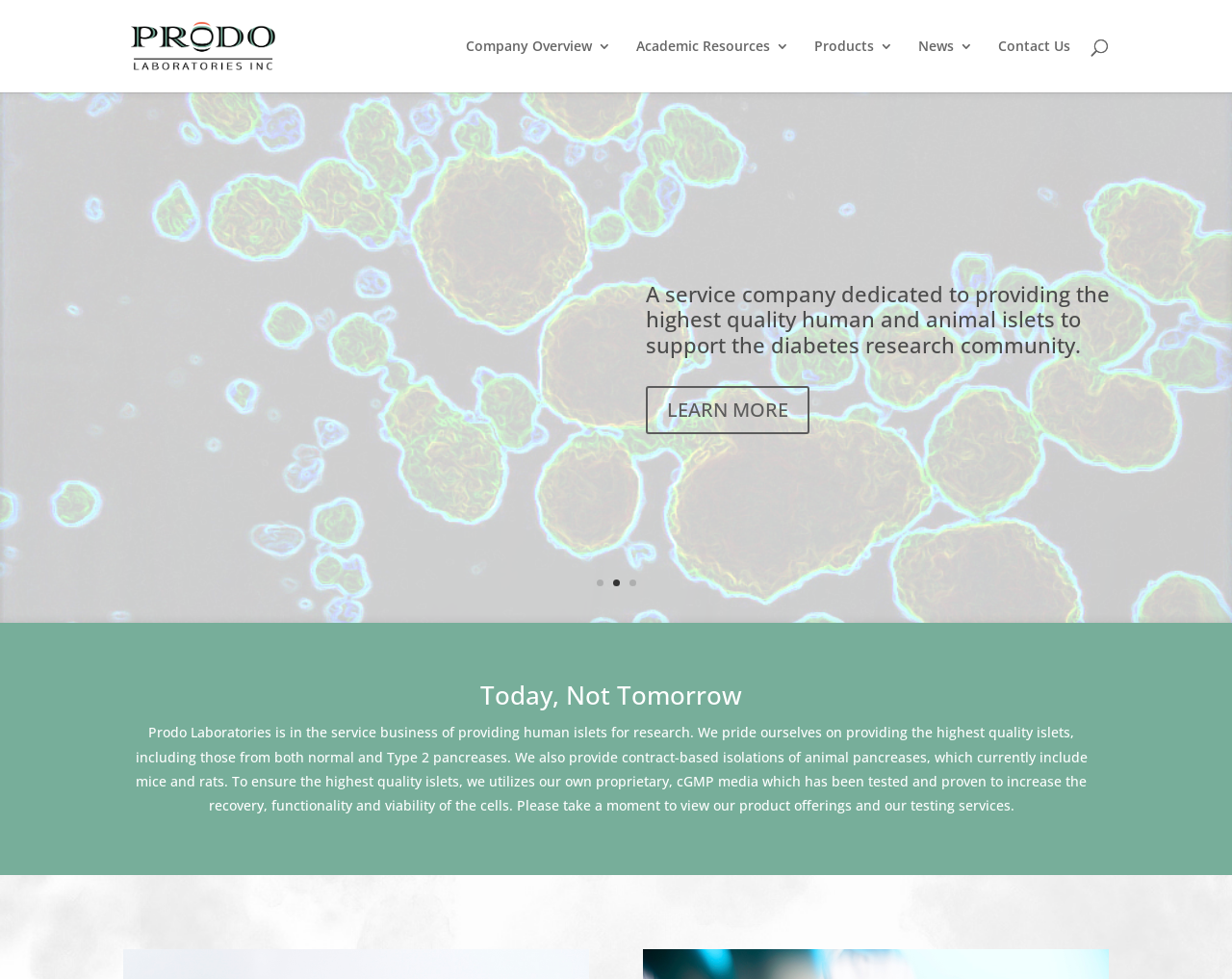Please answer the following query using a single word or phrase: 
What type of pancreases are used for islet isolations?

Normal and Type 2